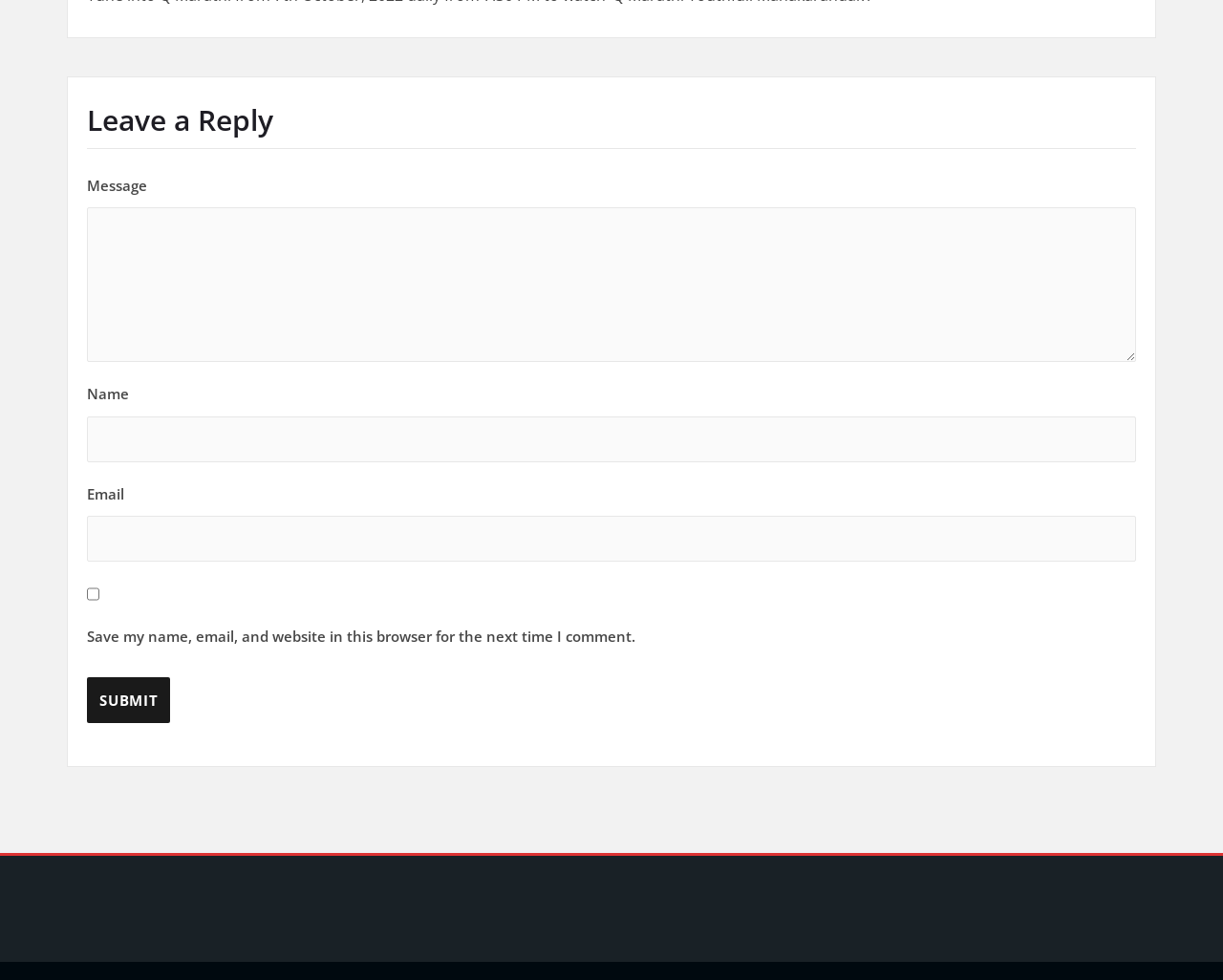Utilize the details in the image to thoroughly answer the following question: What is the button labeled 'SUBMIT' used for?

The button labeled 'SUBMIT' is located at the bottom of the form, which suggests that it is used to submit the user's comment or message. The presence of form fields such as 'Message', 'Name', and 'Email' above the button further supports this conclusion.